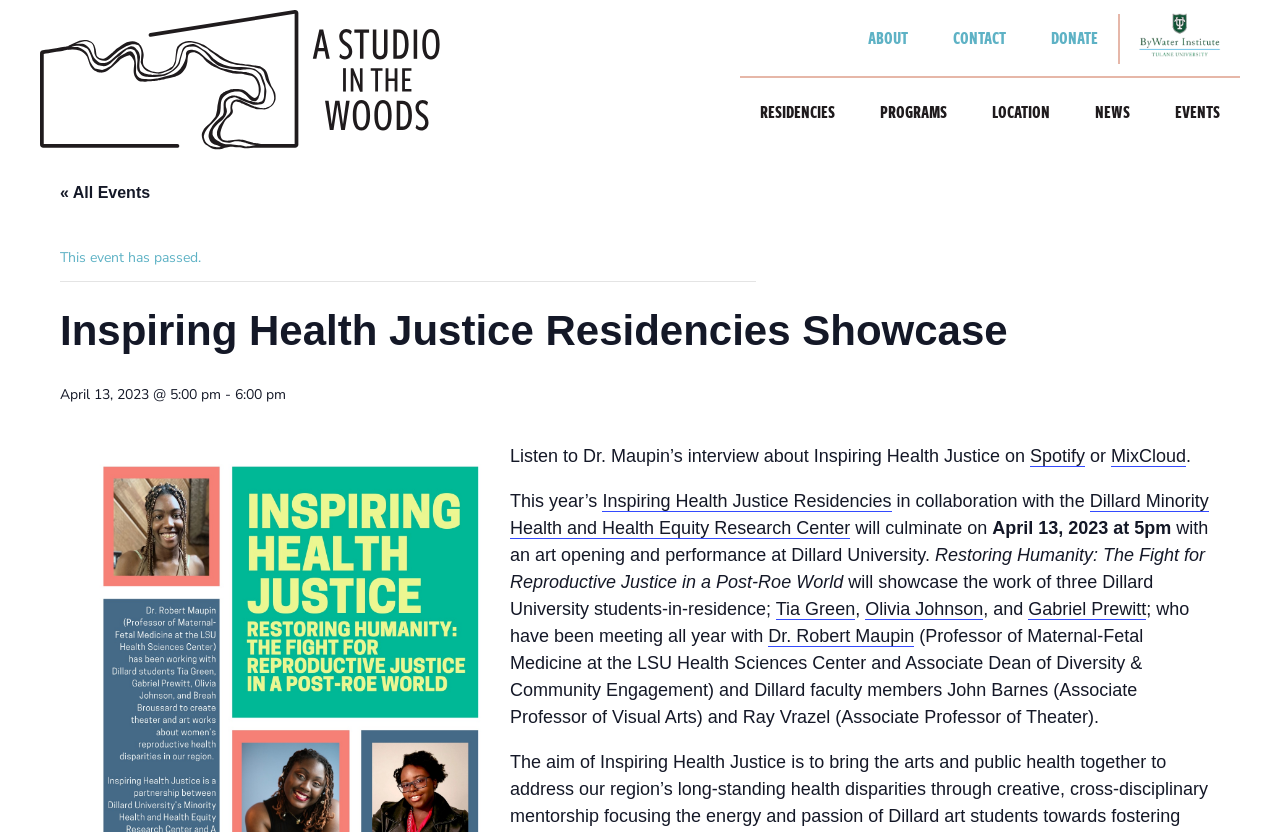Locate the bounding box coordinates of the clickable region necessary to complete the following instruction: "Learn more about the Inspiring Health Justice Residencies". Provide the coordinates in the format of four float numbers between 0 and 1, i.e., [left, top, right, bottom].

[0.471, 0.59, 0.697, 0.616]